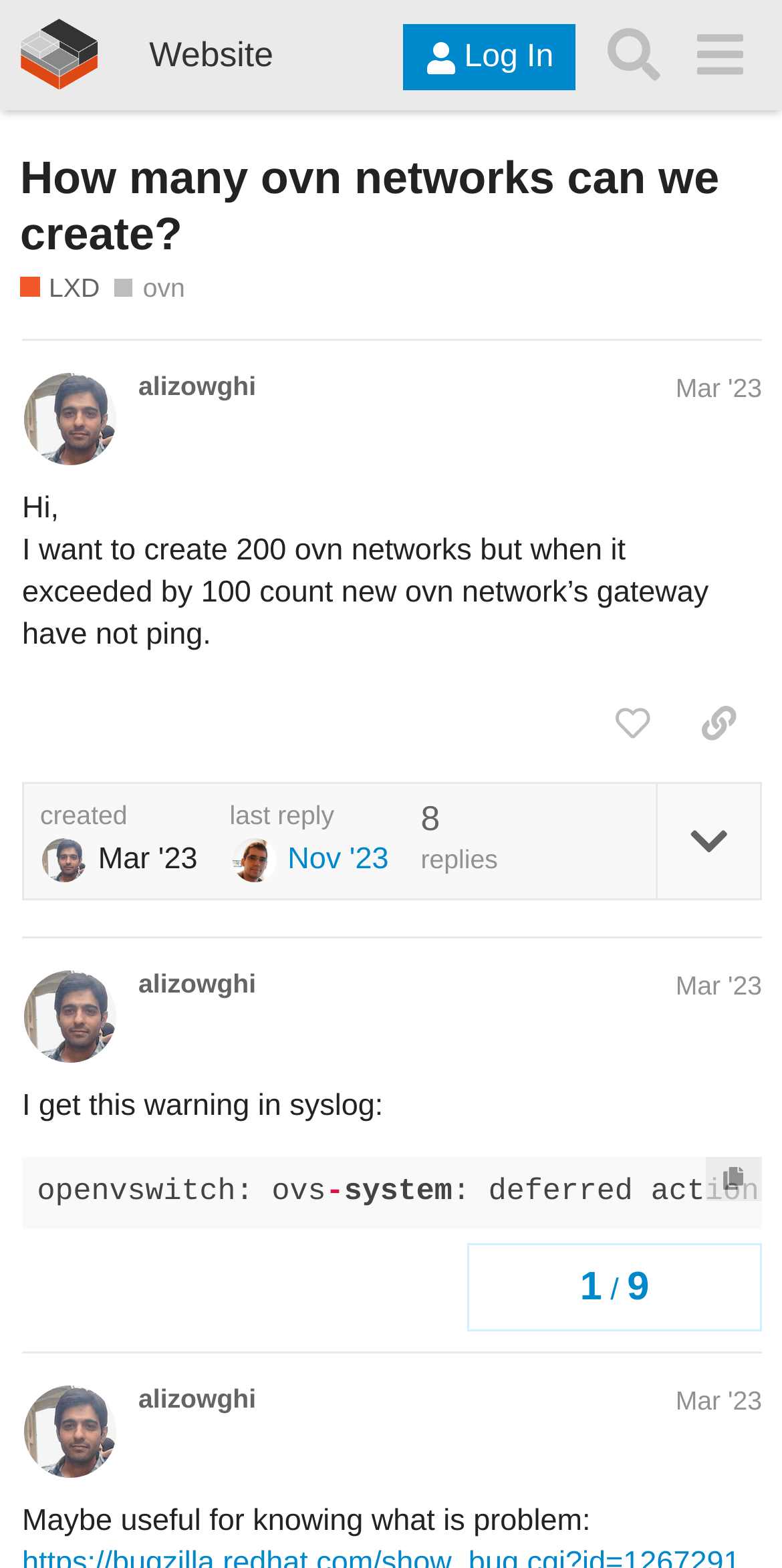Please determine the bounding box coordinates of the element to click on in order to accomplish the following task: "View address information". Ensure the coordinates are four float numbers ranging from 0 to 1, i.e., [left, top, right, bottom].

None